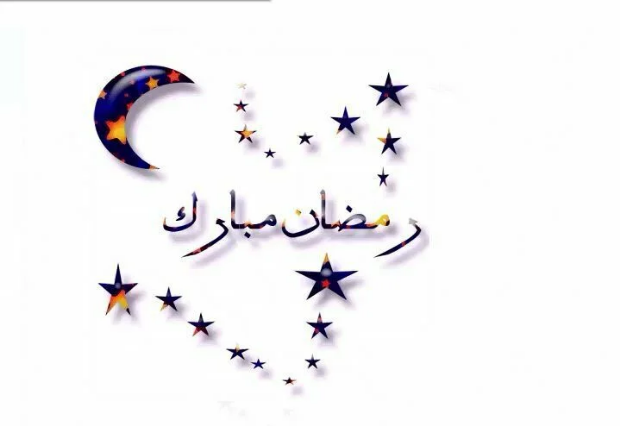Please provide a comprehensive response to the question below by analyzing the image: 
What symbolizes the holy month of Ramadan?

The image includes decorative motifs of stars and a crescent moon, which symbolize the holy month of Ramadan, often associated with reflection, spirituality, and community.